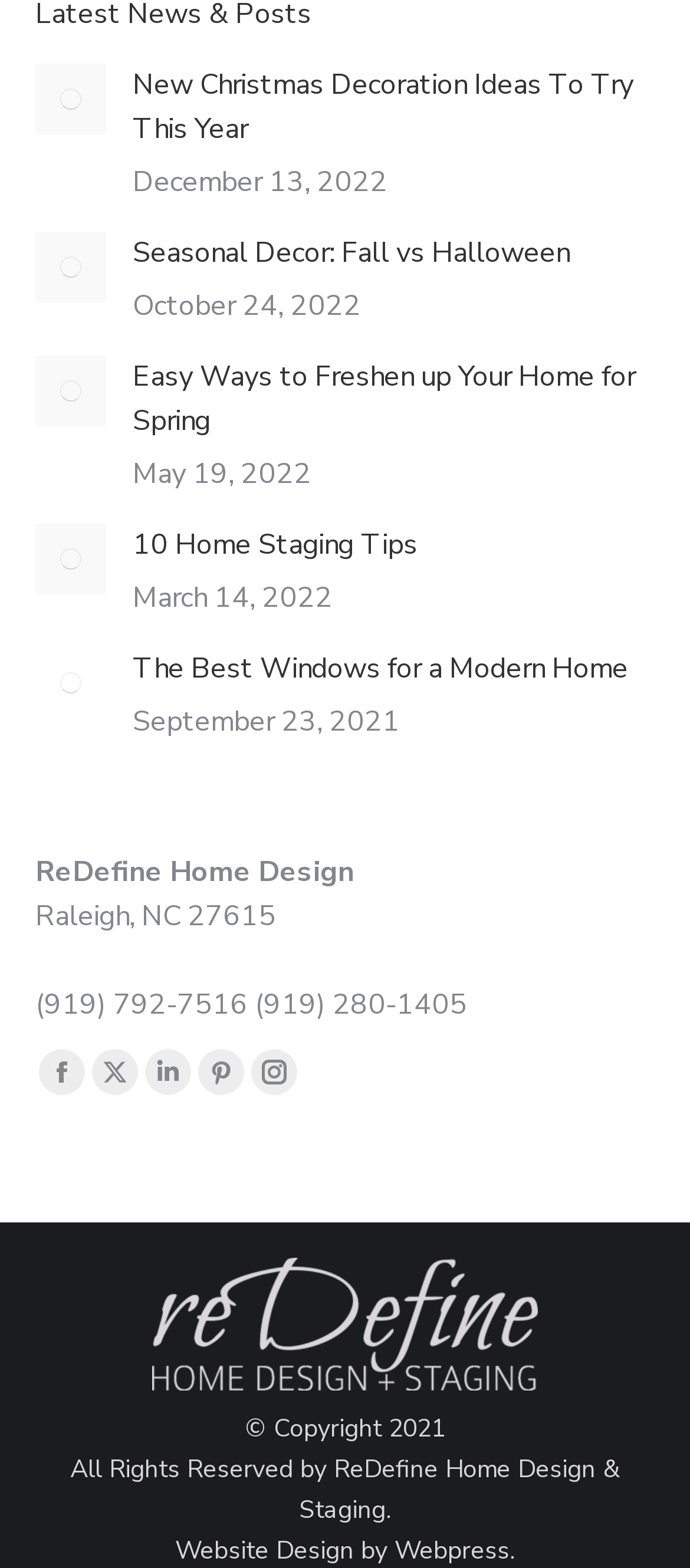Using the element description: "aria-label="Post image"", determine the bounding box coordinates. The coordinates should be in the format [left, top, right, bottom], with values between 0 and 1.

[0.051, 0.413, 0.154, 0.458]